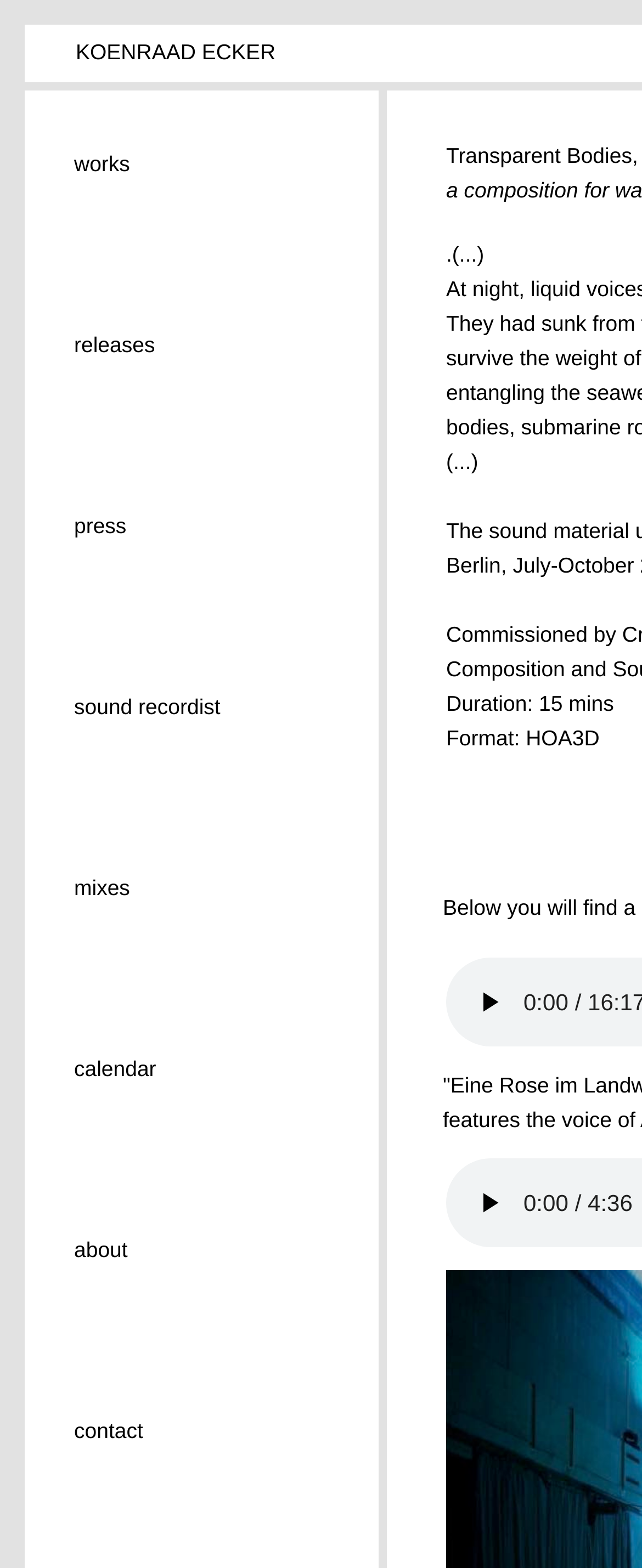What are the different sections on the webpage?
Provide a comprehensive and detailed answer to the question.

The different sections on the webpage can be found in the links on the left side of the webpage, which are 'works', 'releases', 'press', 'sound recordist', 'mixes', 'calendar', and 'about'.